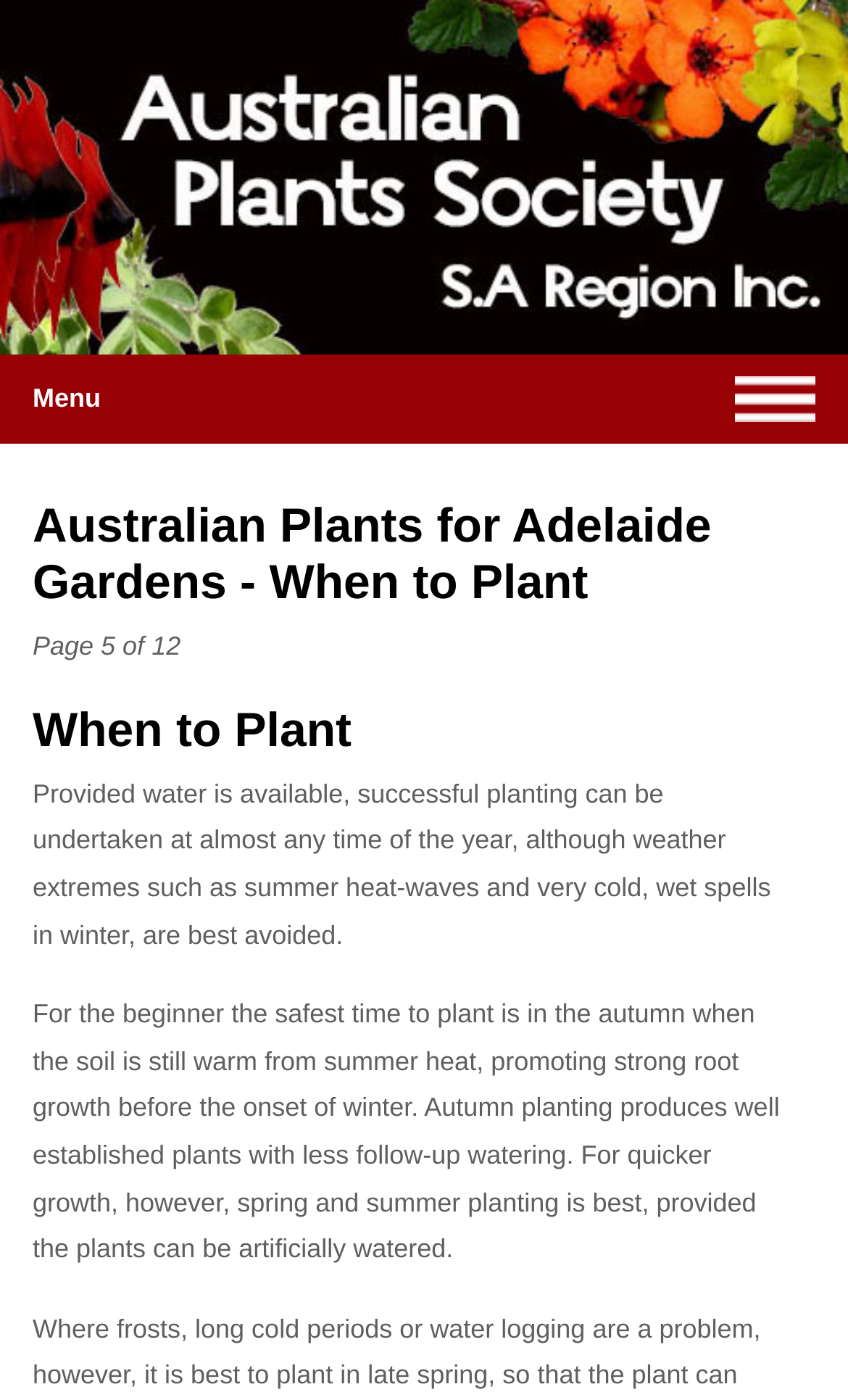Respond concisely with one word or phrase to the following query:
What should be avoided when planting?

Weather extremes